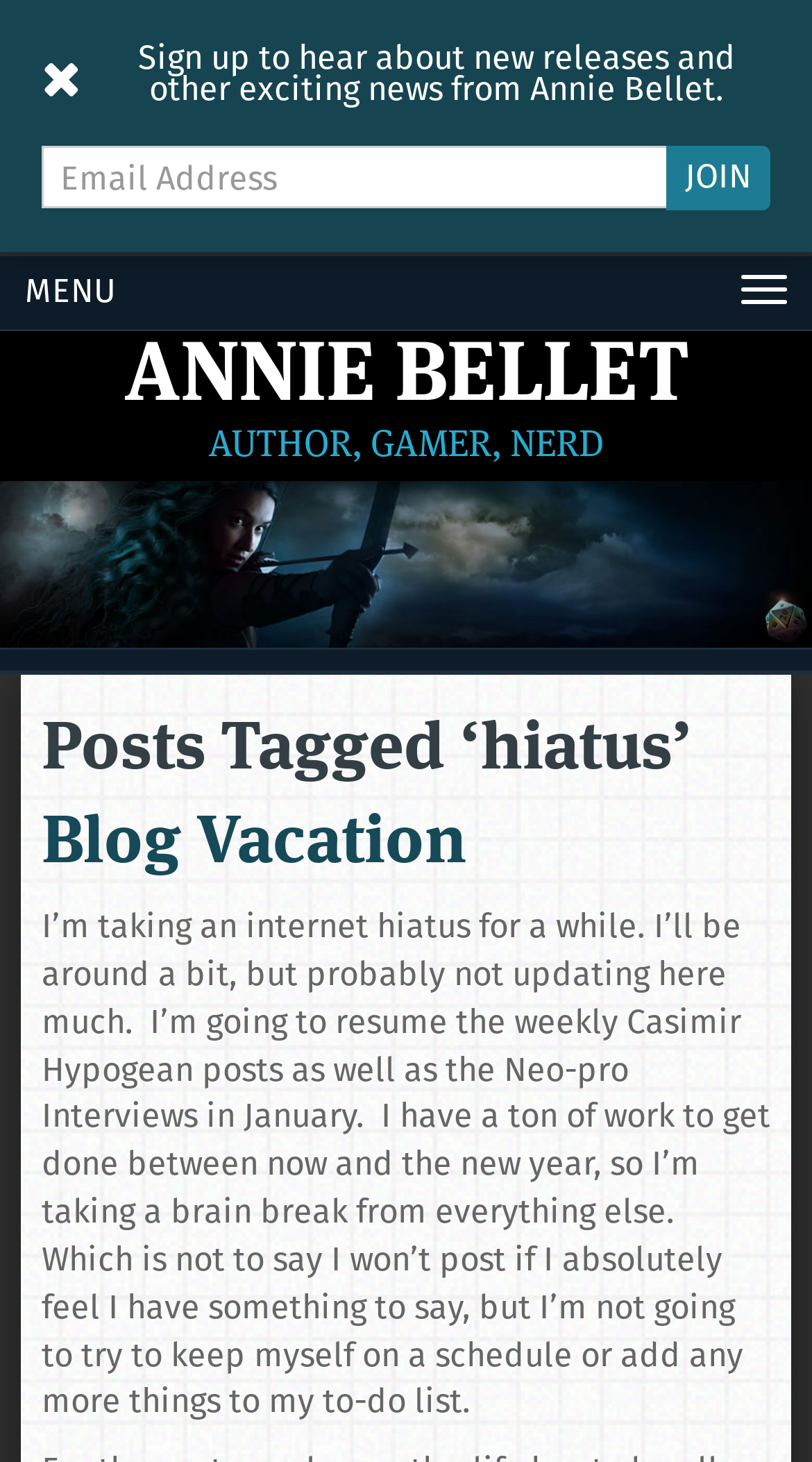What is the author taking a break from?
Answer the question with a detailed explanation, including all necessary information.

I found a heading 'Blog Vacation' and a static text that says 'I’m taking an internet hiatus for a while.' This indicates that the author is taking a break from the internet.